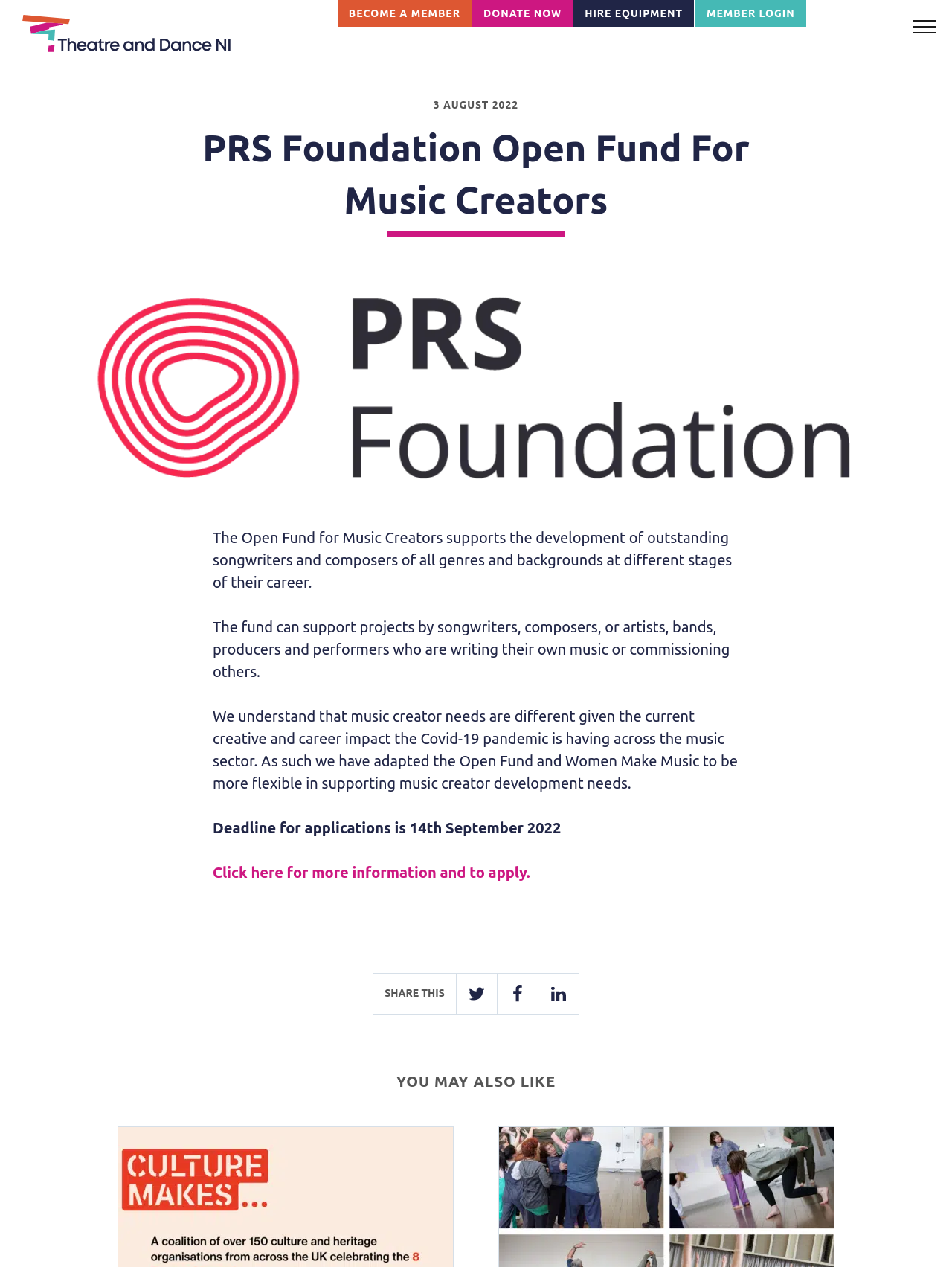Given the webpage screenshot and the description, determine the bounding box coordinates (top-left x, top-left y, bottom-right x, bottom-right y) that define the location of the UI element matching this description: Twitter

[0.479, 0.769, 0.522, 0.8]